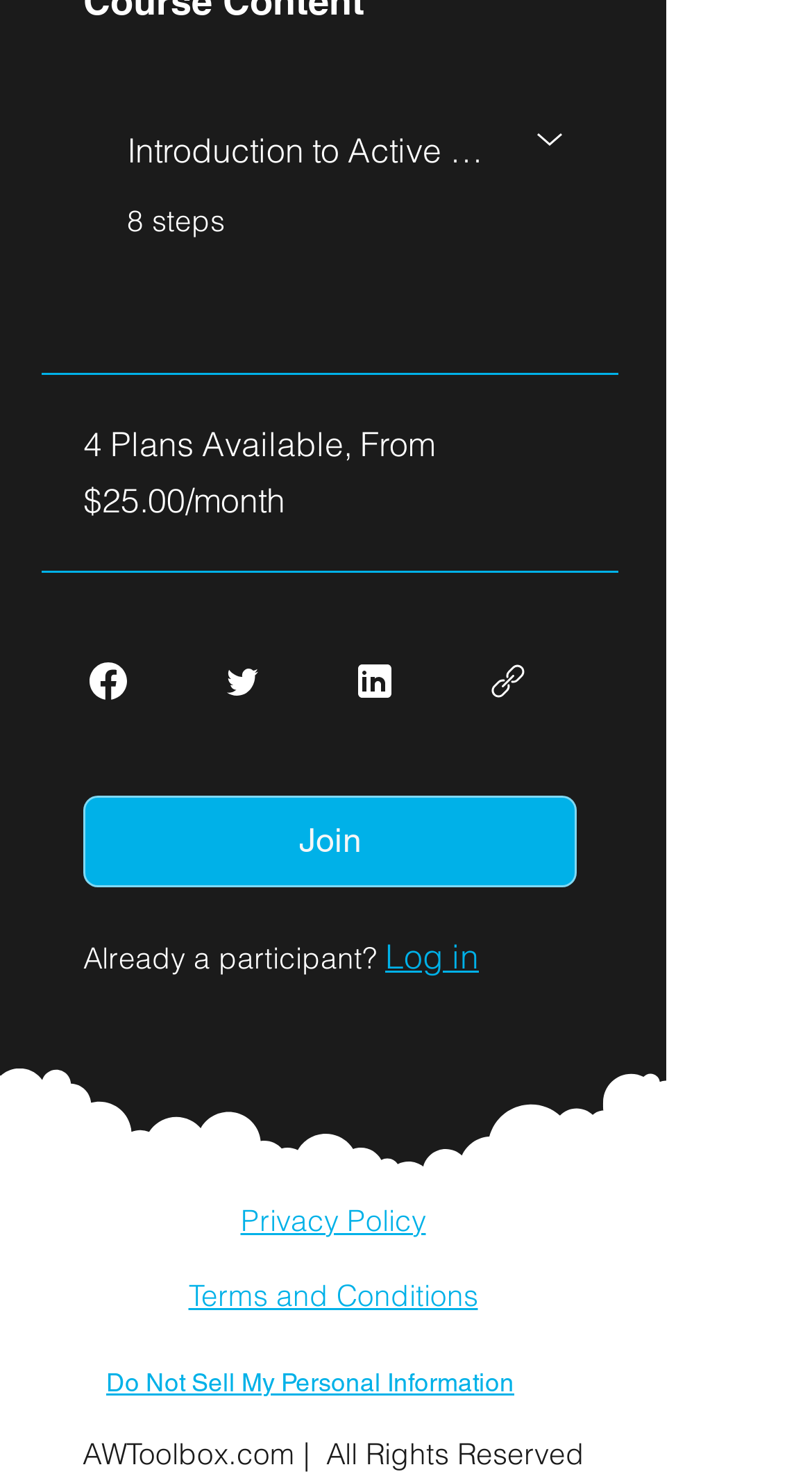Give a one-word or one-phrase response to the question:
What is the purpose of the button at the bottom-right?

Copy Link